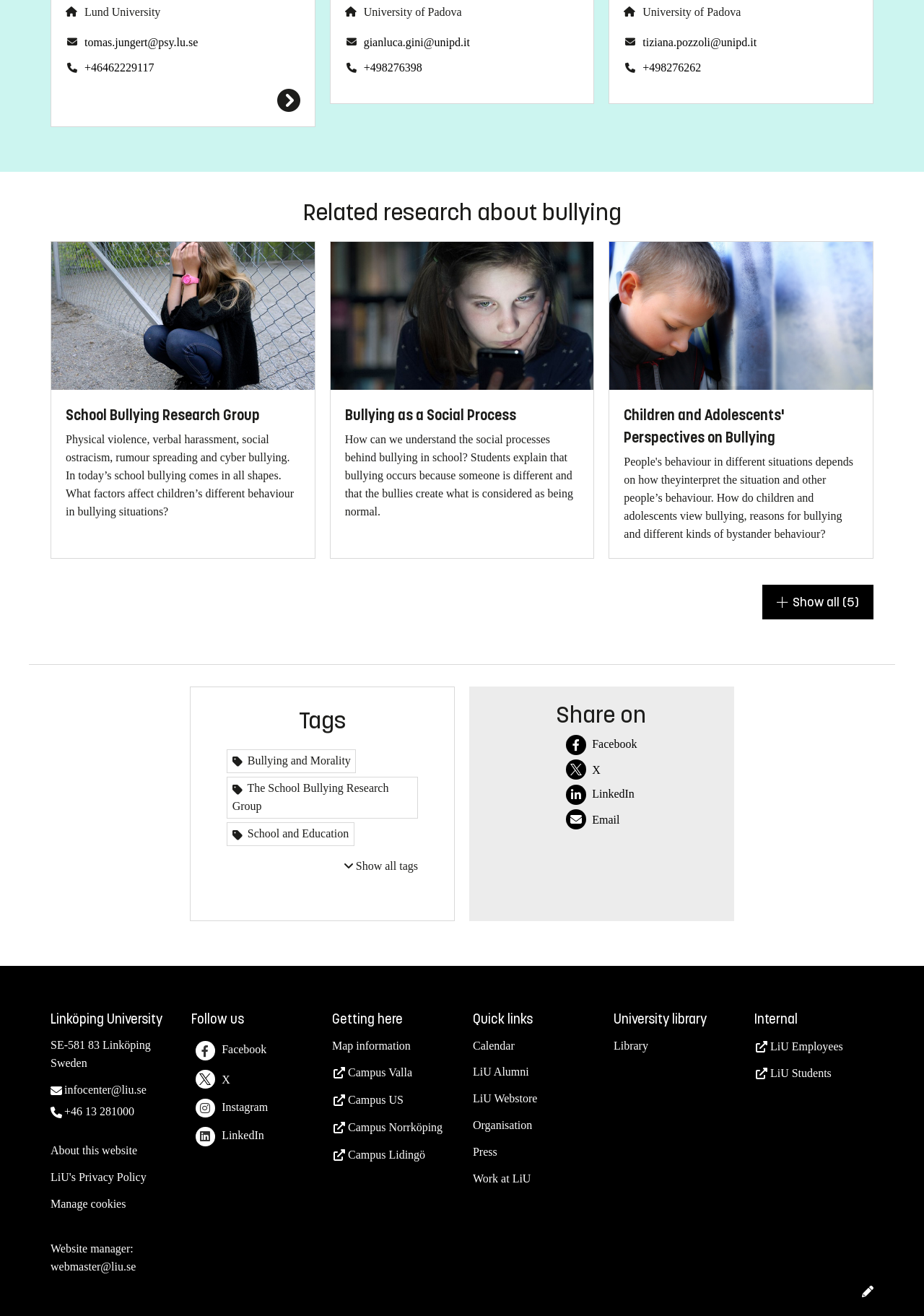Identify the bounding box coordinates for the UI element described as follows: +46 13 281000. Use the format (top-left x, top-left y, bottom-right x, bottom-right y) and ensure all values are floating point numbers between 0 and 1.

[0.07, 0.84, 0.145, 0.849]